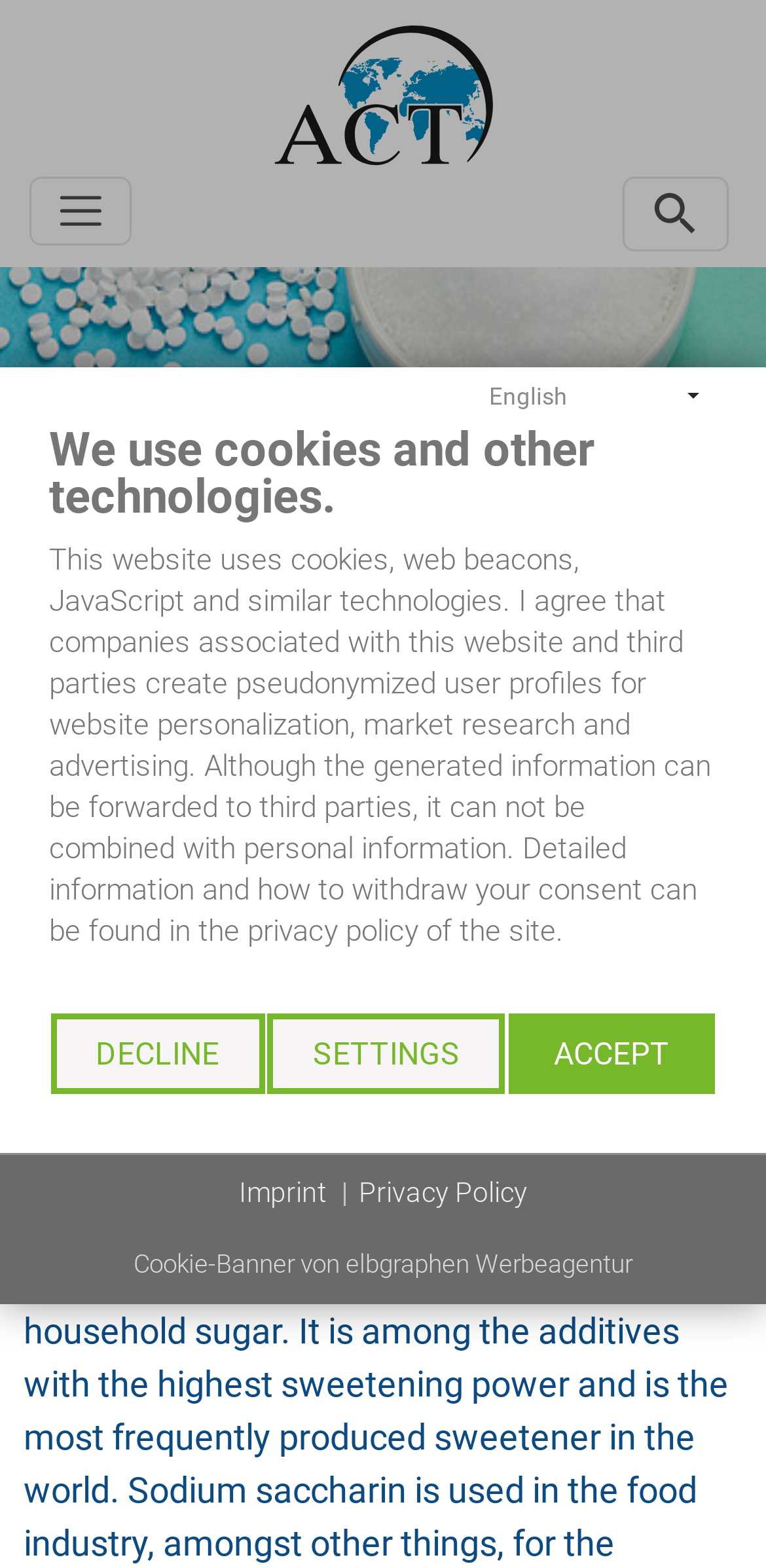What is the name of the company?
Analyze the image and deliver a detailed answer to the question.

The company name can be found in the top-left corner of the webpage, where there is a link and an image with the text 'ACT Group'.